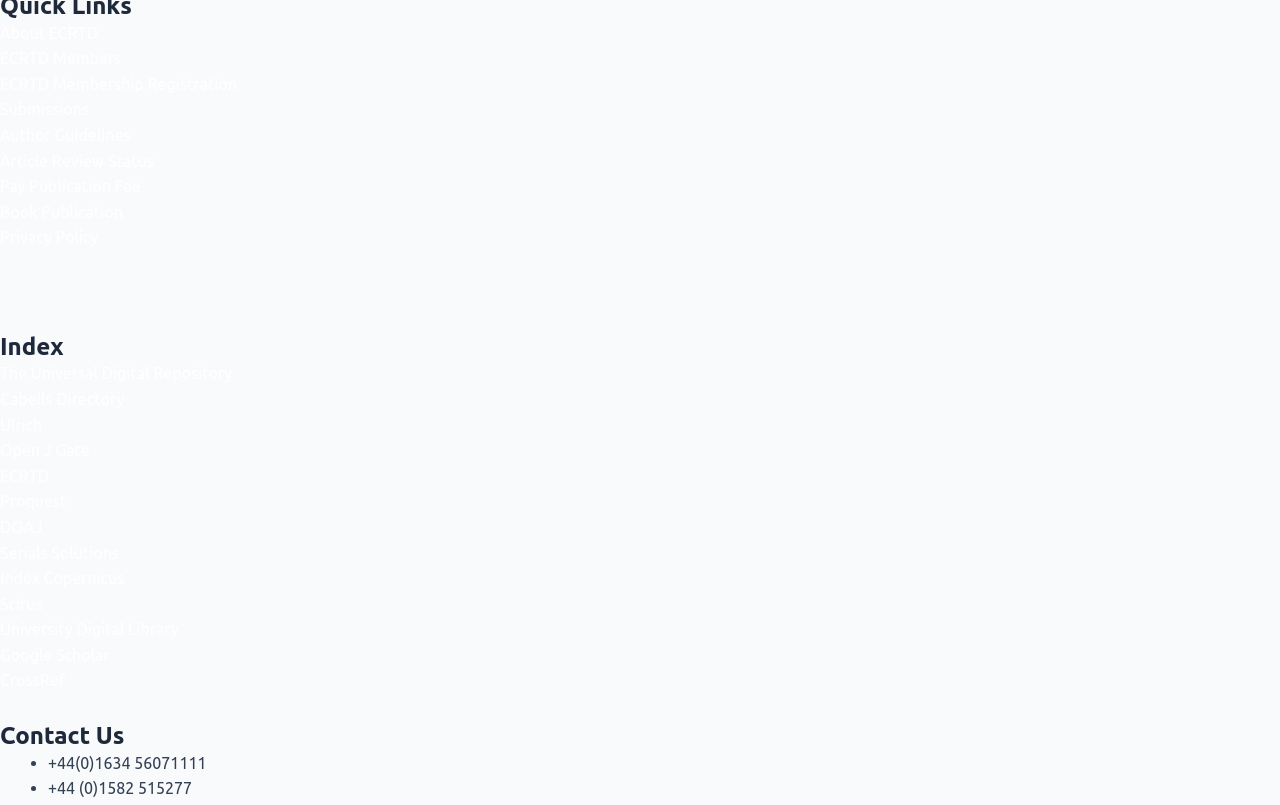Bounding box coordinates should be provided in the format (top-left x, top-left y, bottom-right x, bottom-right y) with all values between 0 and 1. Identify the bounding box for this UI element: DOAJ

[0.0, 0.643, 0.033, 0.666]